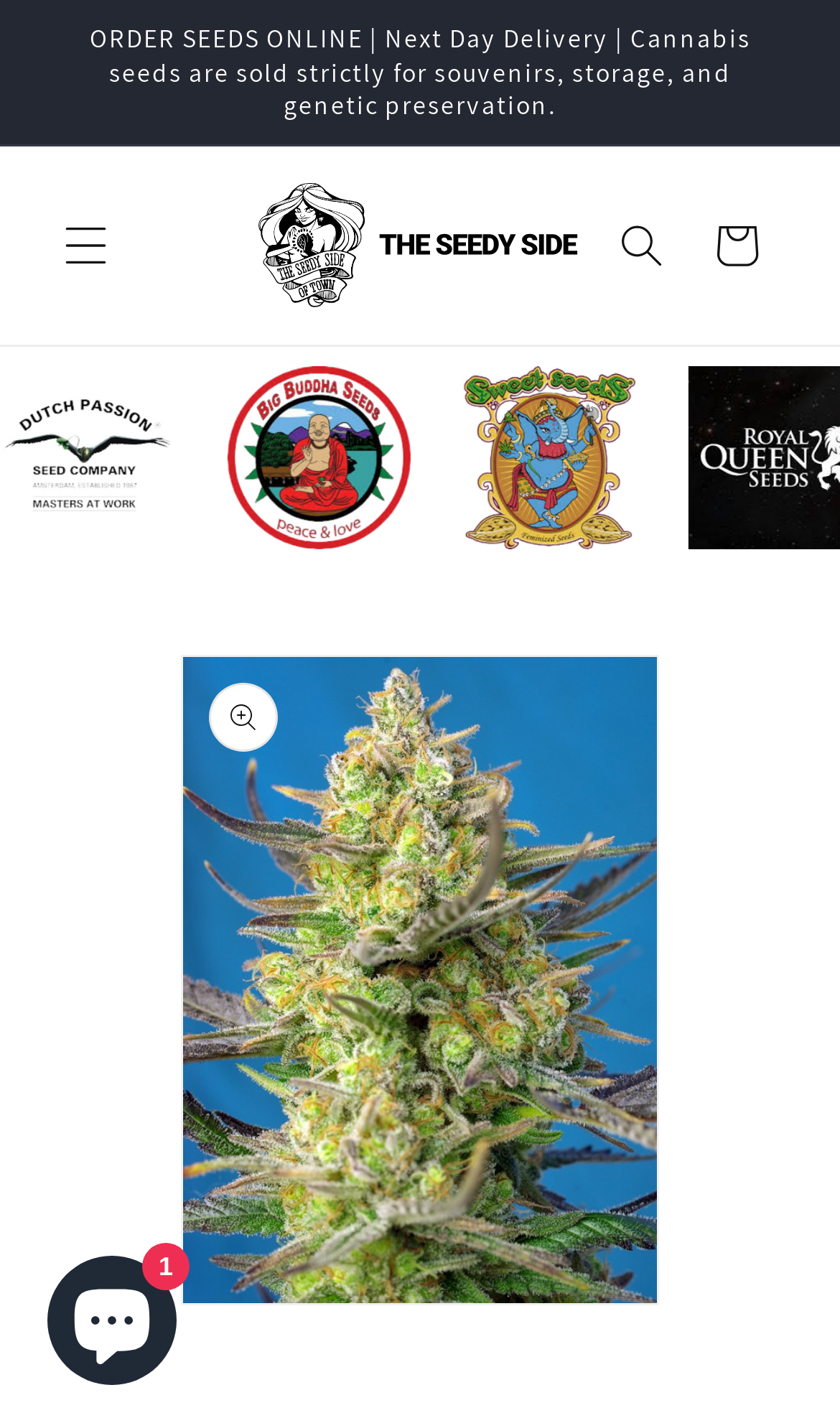What is the purpose of the seeds sold on this website?
Refer to the image and provide a concise answer in one word or phrase.

Souvenirs, storage, and genetic preservation